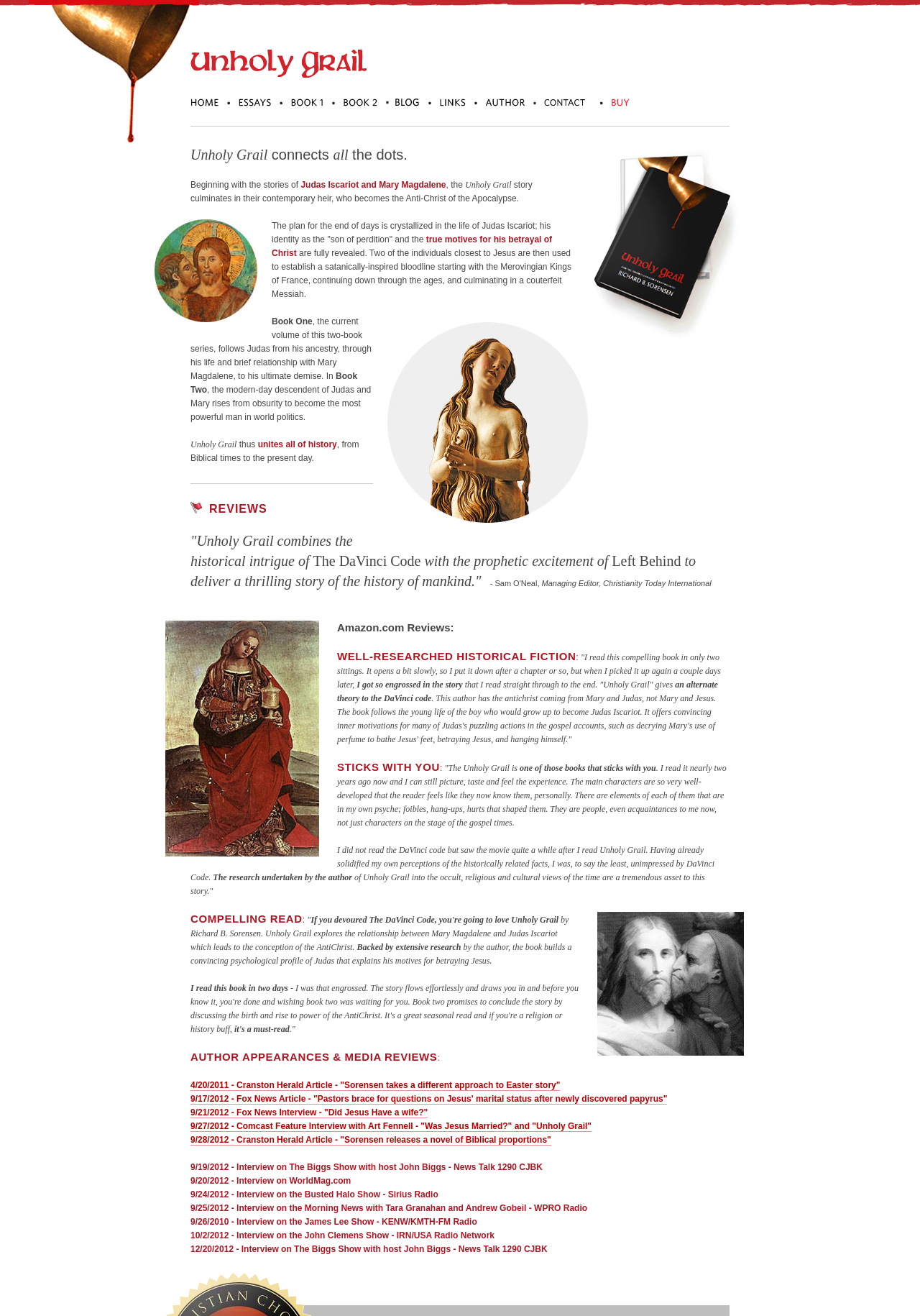What is the main theme of the book? Observe the screenshot and provide a one-word or short phrase answer.

History and religion